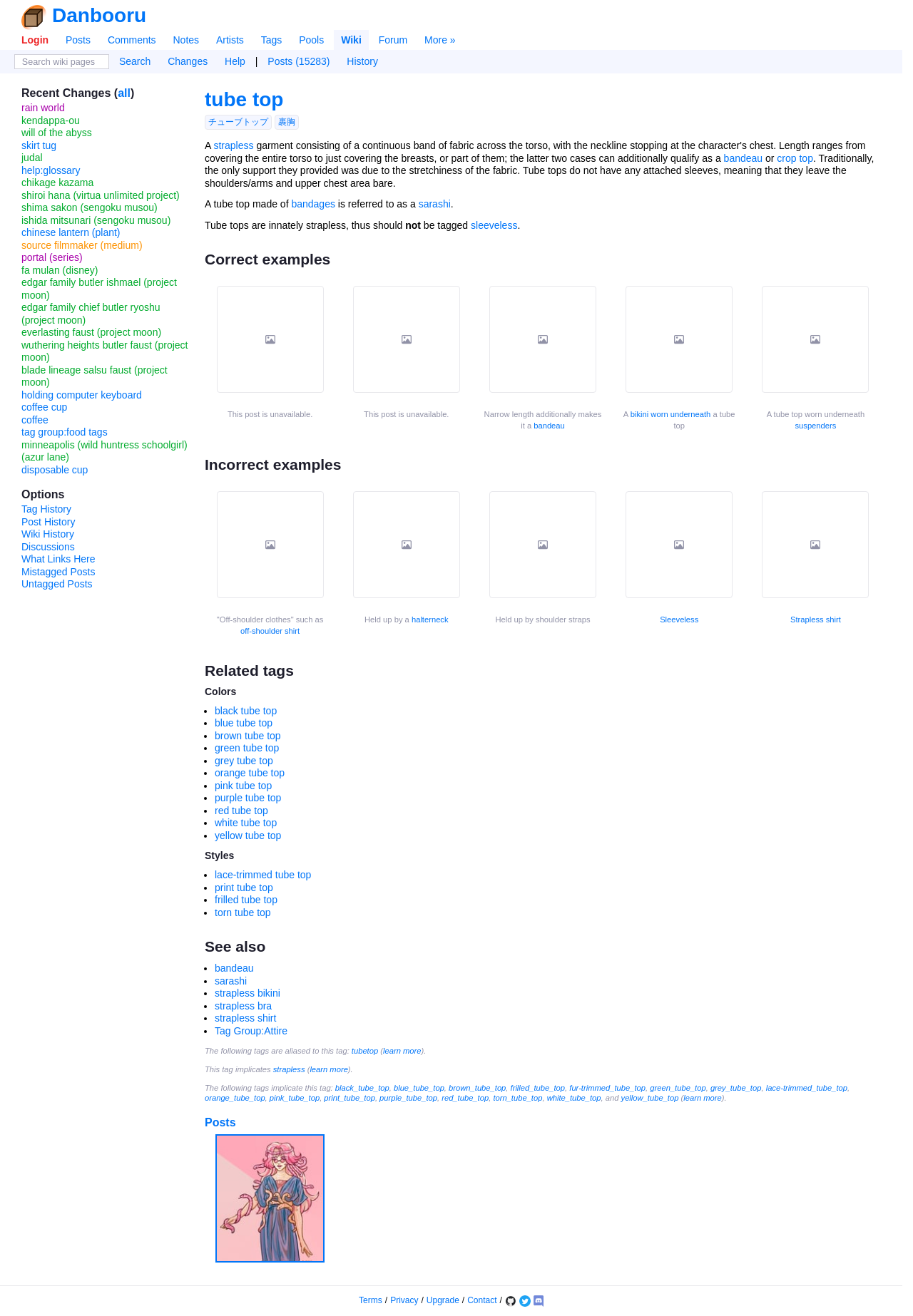Provide the bounding box coordinates of the UI element that matches the description: "About Us".

None